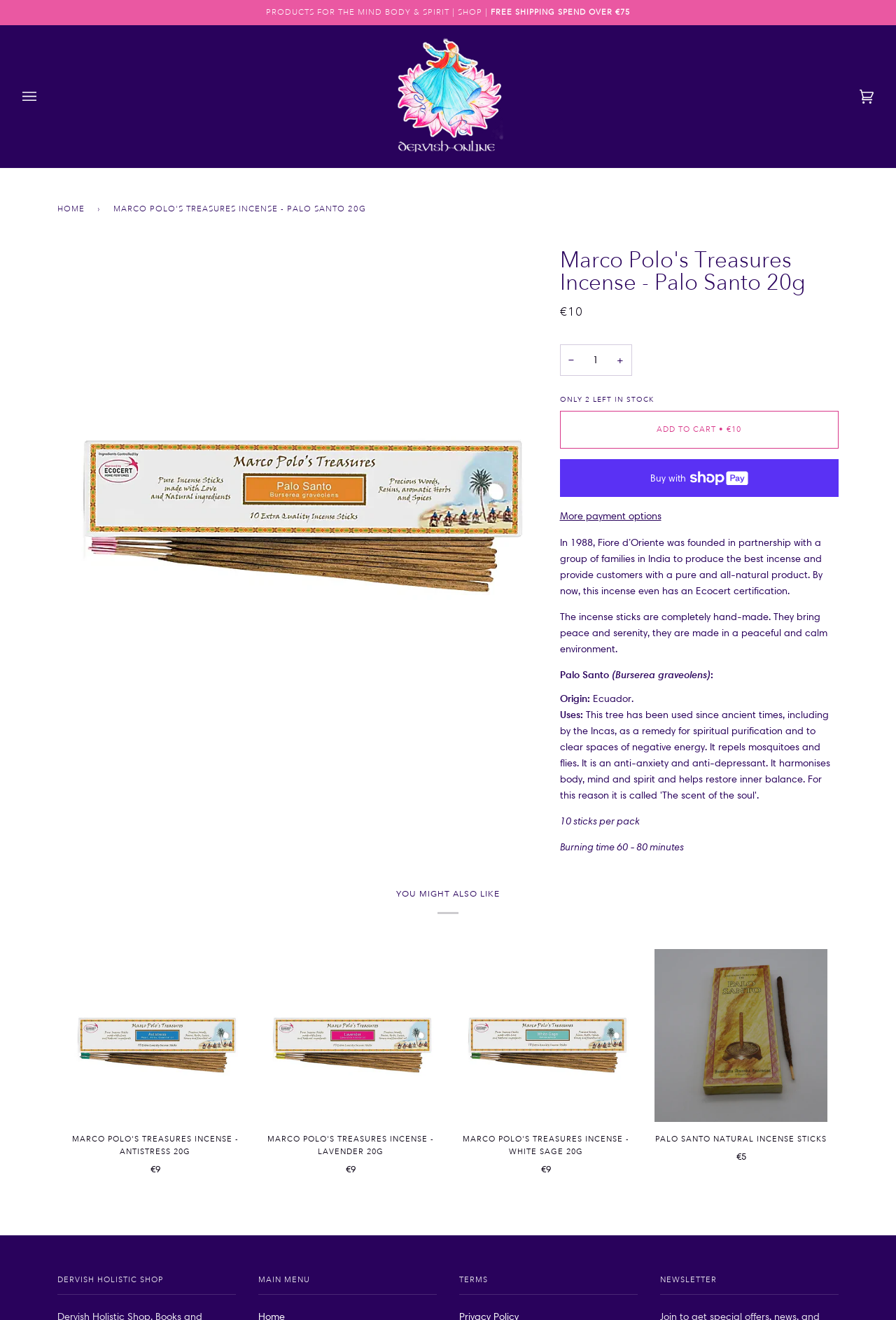Explain the contents of the webpage comprehensively.

This webpage is an online shop selling incense products, specifically featuring Marco Polo's Treasures Incense - Palo Santo 20g. At the top, there is a navigation menu with a button to open it, and a link to the Dervish Online Shop with an accompanying image. To the right of the navigation menu, there is a link to the cart with a quantity indicator.

Below the navigation menu, there is a main section with a breadcrumb navigation showing the current page's location. The main section is divided into two parts: the left side displays the product image with a zoom button, and the right side shows the product information.

The product information section starts with the product title, followed by the price, €10, and a quantity selector with minus and plus buttons. Below that, there is a notice indicating that only 2 items are left in stock. An "Add to Cart" button and a "Buy now with ShopPay" button with an accompanying image are also present.

Further down, there is a product description section with several paragraphs of text. The text describes the product's origin, uses, and features, including the fact that it is handmade and has an Ecocert certification.

Below the product description, there is a section titled "YOU MIGHT ALSO LIKE" with a list of four related products, each with an image, title, and price.

At the bottom of the page, there are three paragraphs with links to other sections of the website, including the main menu, terms, and newsletter.

Throughout the page, there are several buttons, links, and images, making it easy to navigate and find related products or information.